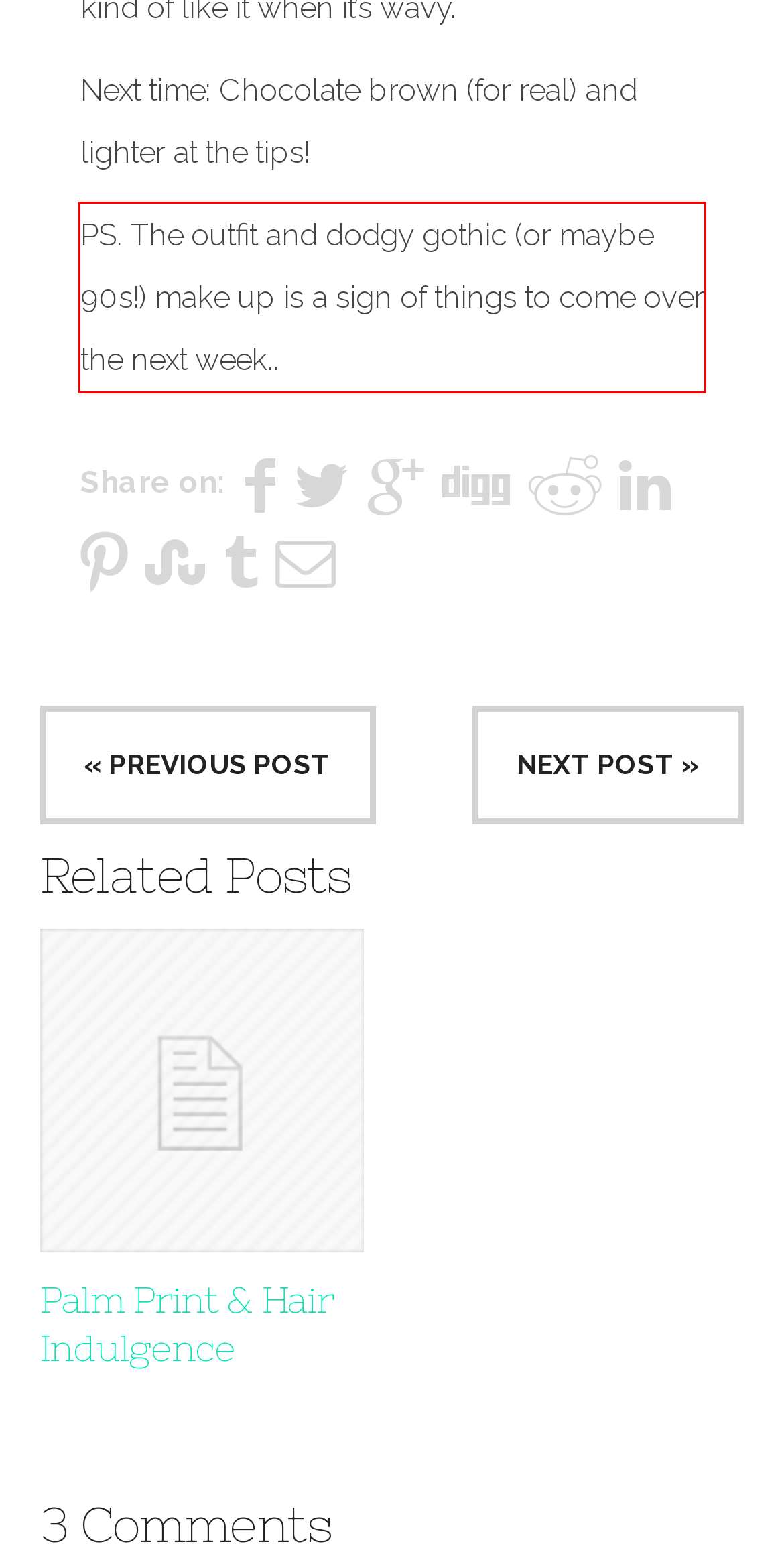You have a screenshot of a webpage where a UI element is enclosed in a red rectangle. Perform OCR to capture the text inside this red rectangle.

PS. The outfit and dodgy gothic (or maybe 90s!) make up is a sign of things to come over the next week..